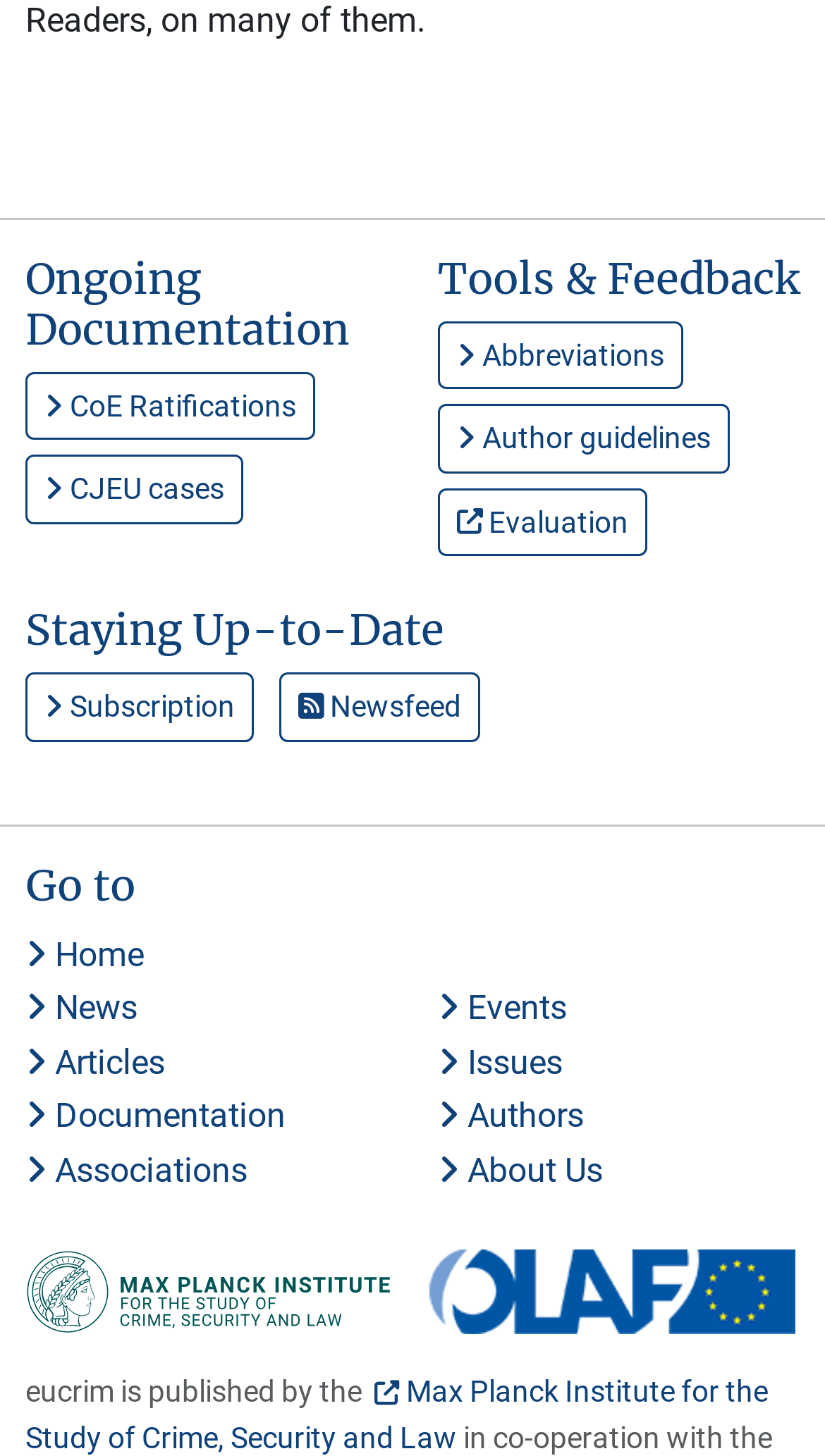Could you indicate the bounding box coordinates of the region to click in order to complete this instruction: "Go to Home".

[0.031, 0.641, 0.174, 0.669]